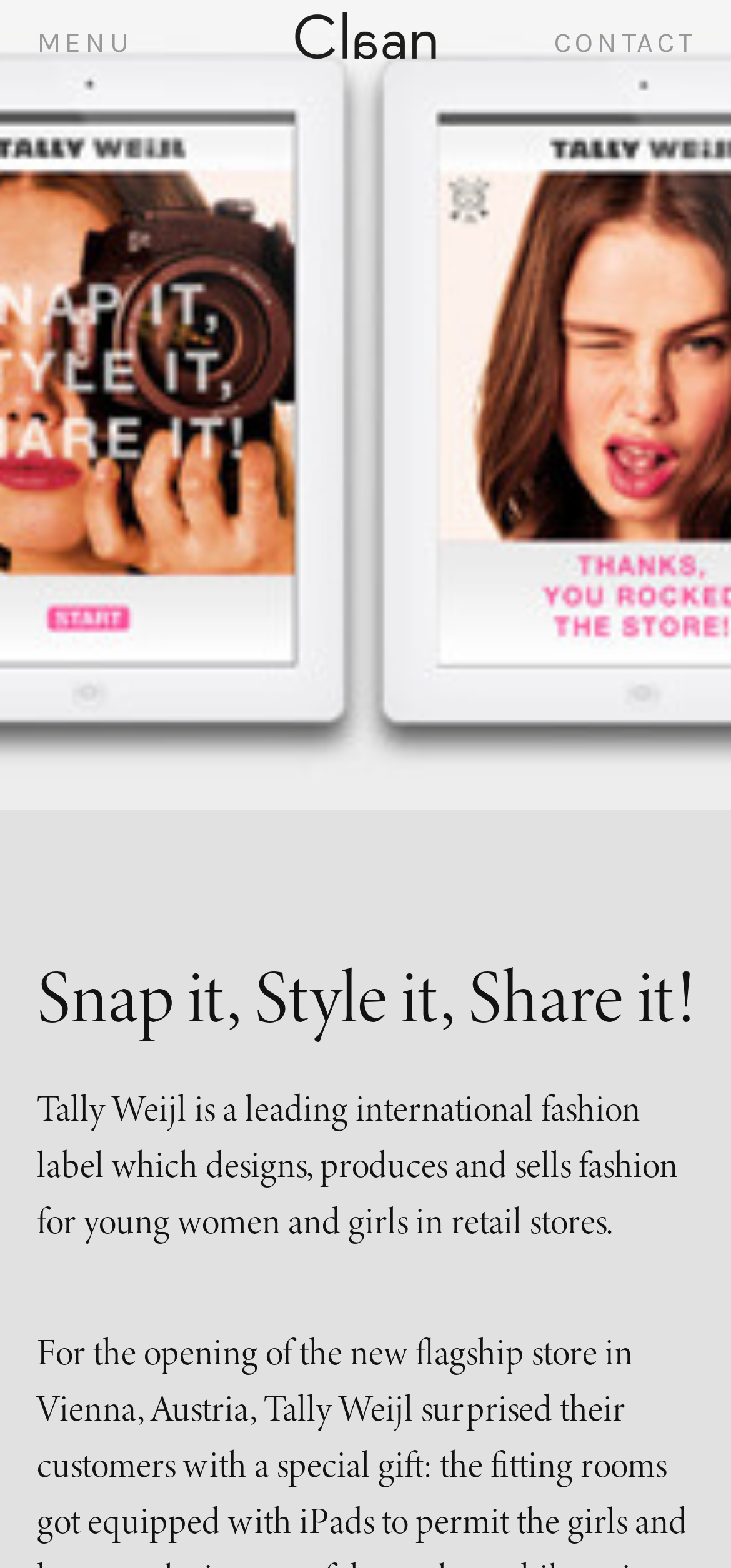What is the company name?
Answer with a single word or phrase, using the screenshot for reference.

Claan